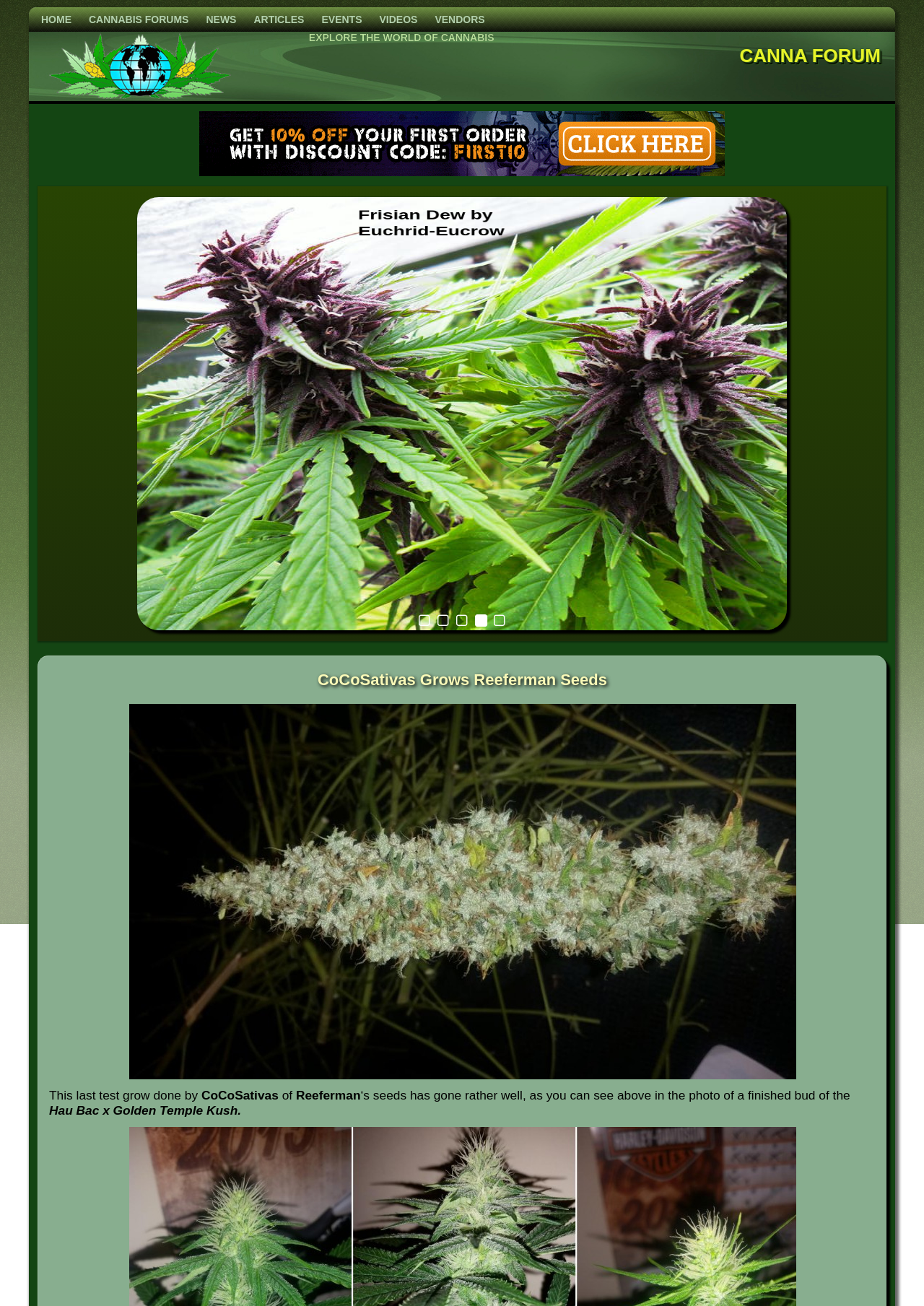Identify and provide the text of the main header on the webpage.

CoCoSativas Grows Reeferman Seeds